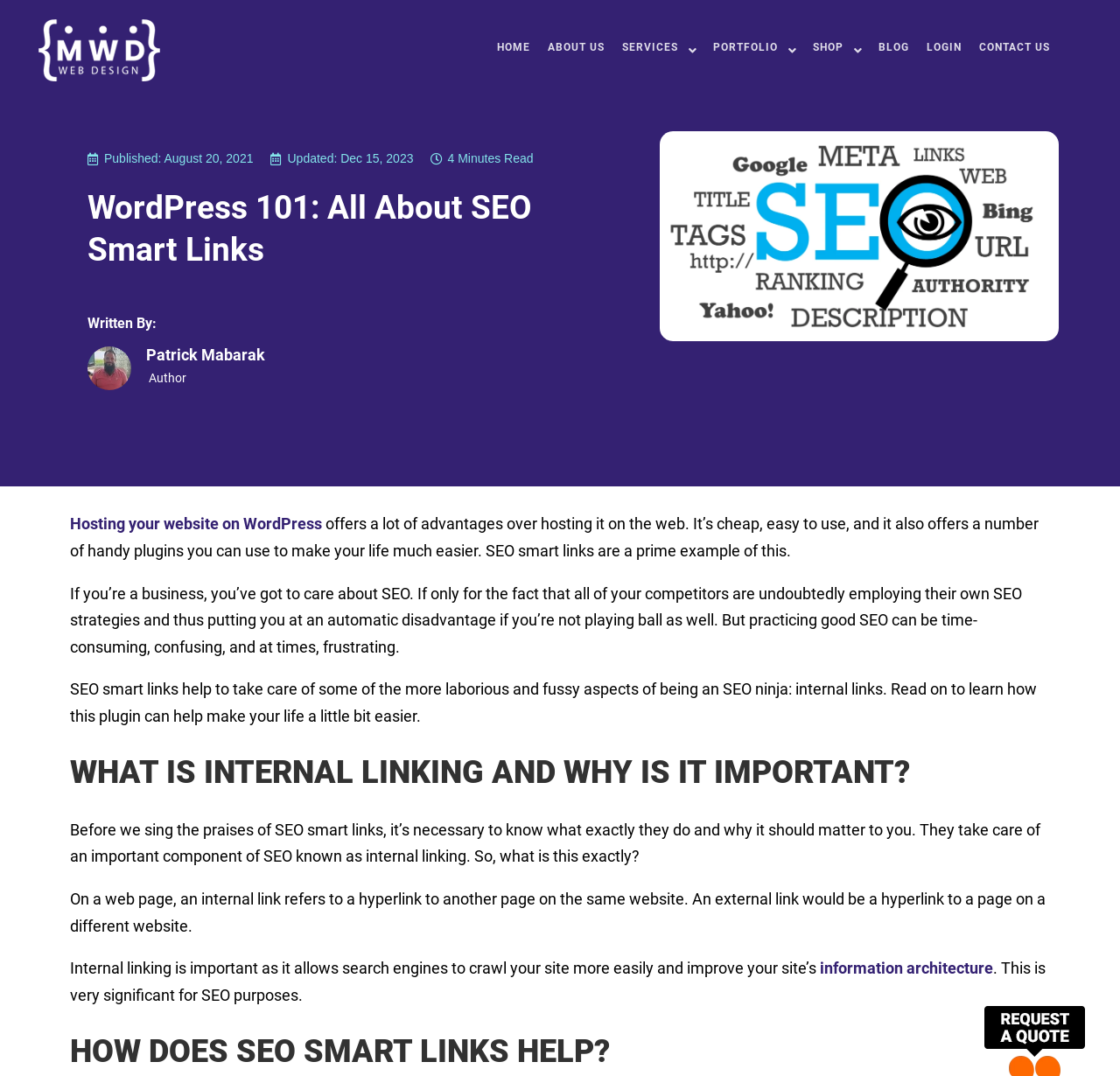Locate the bounding box coordinates of the area you need to click to fulfill this instruction: 'Check the 'PORTFOLIO' section'. The coordinates must be in the form of four float numbers ranging from 0 to 1: [left, top, right, bottom].

[0.629, 0.038, 0.698, 0.049]